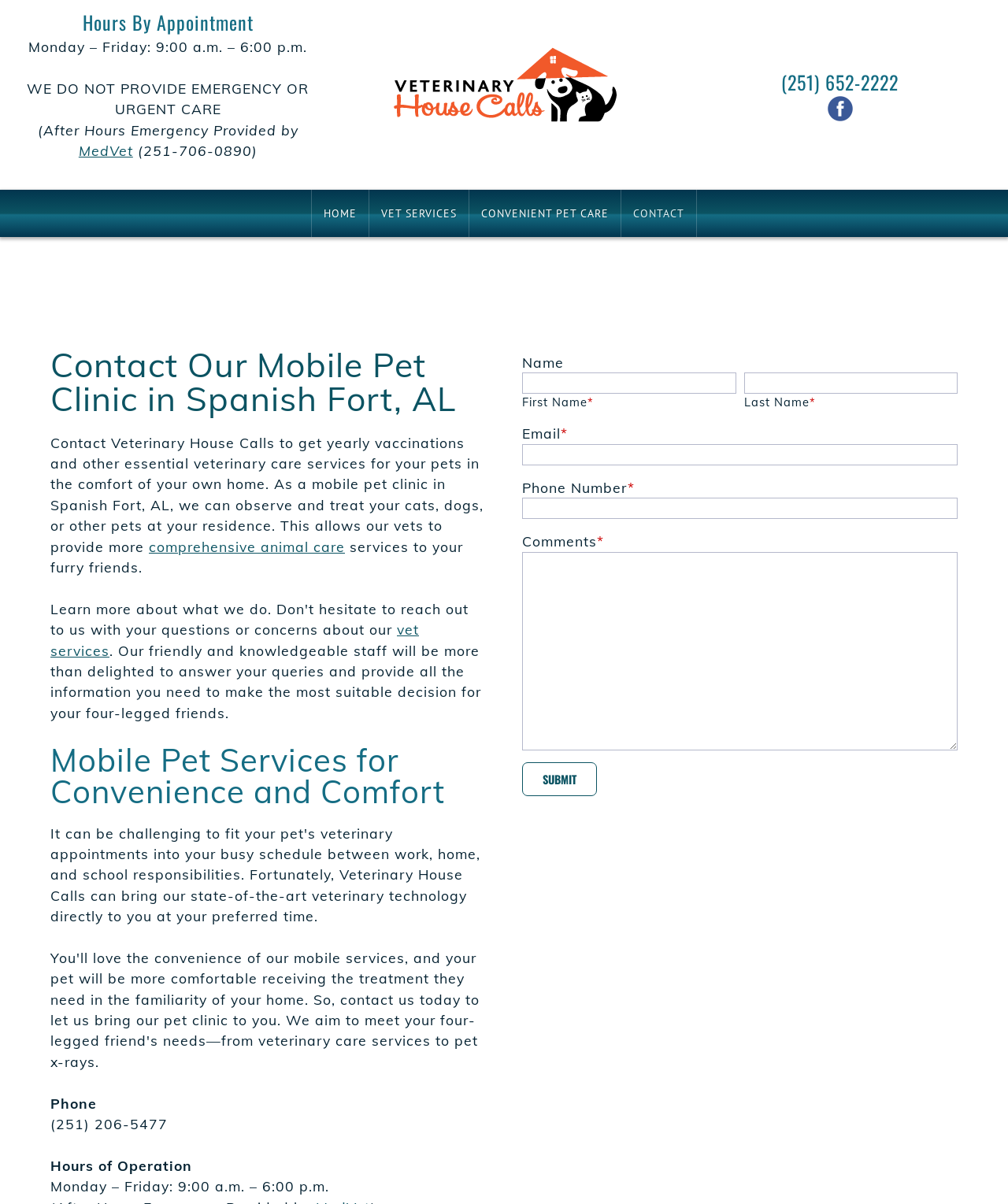Determine the bounding box coordinates for the UI element with the following description: "Contact". The coordinates should be four float numbers between 0 and 1, represented as [left, top, right, bottom].

[0.62, 0.157, 0.687, 0.197]